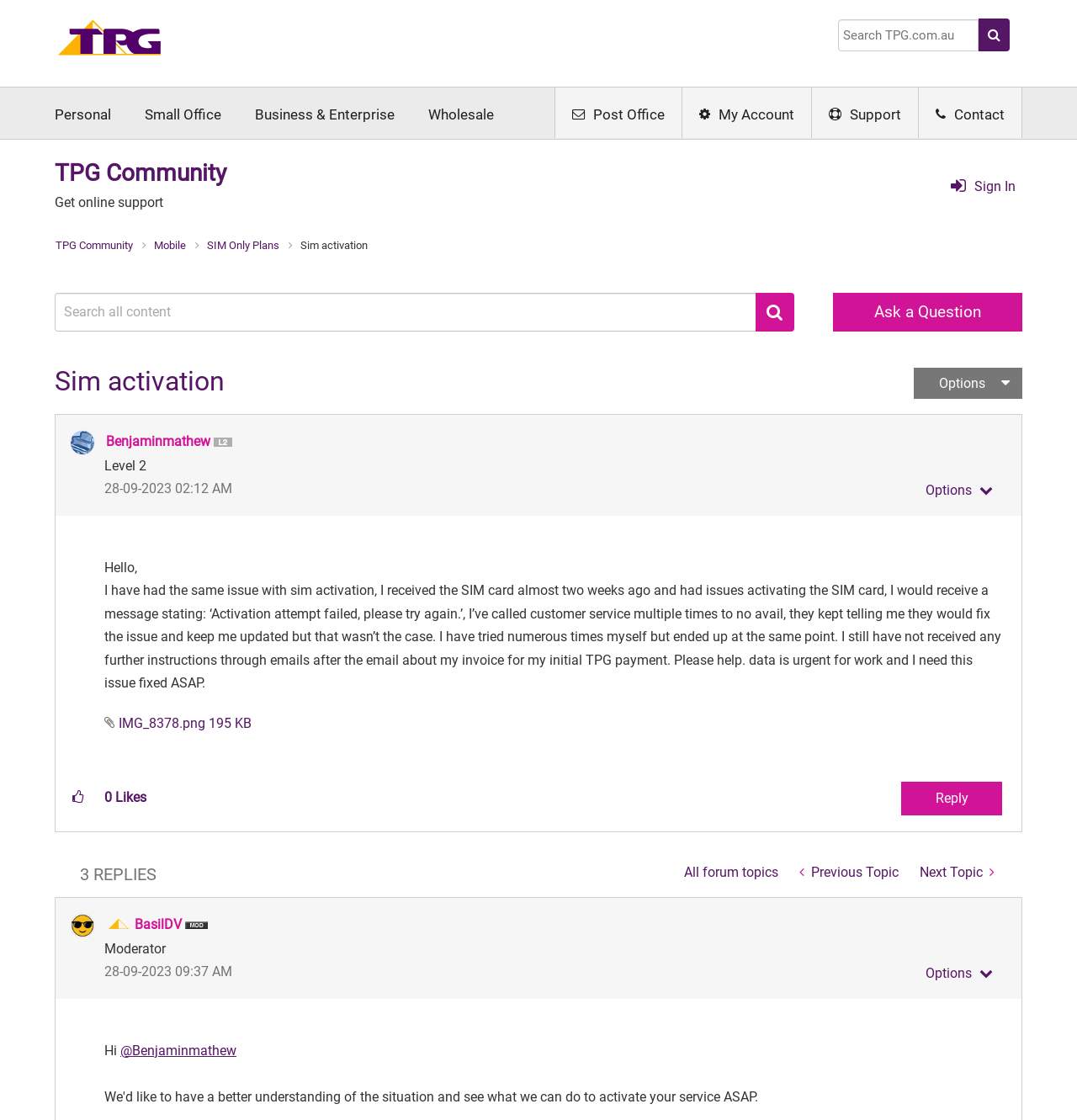Locate the bounding box coordinates of the area you need to click to fulfill this instruction: 'Ask a question'. The coordinates must be in the form of four float numbers ranging from 0 to 1: [left, top, right, bottom].

[0.774, 0.261, 0.949, 0.296]